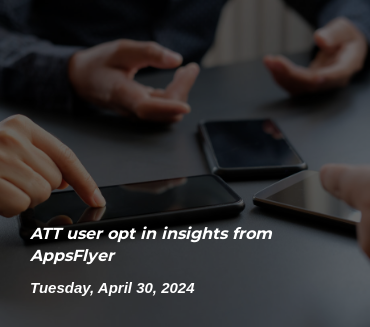Describe the image thoroughly.

The image showcases a close-up scene featuring multiple hands interacting with smartphones on a table, symbolizing a discussion around digital analytics and user engagement. The context relates to "ATT user opt-in insights from AppsFlyer," highlighting the significance of user consent in digital marketing strategies. The date, Tuesday, April 30, 2024, emphasizes the timeliness of the insights being shared. This visual representation underscores the contemporary relevance of mobile analytics in understanding user behavior and optimizing app performance in today's digital landscape.